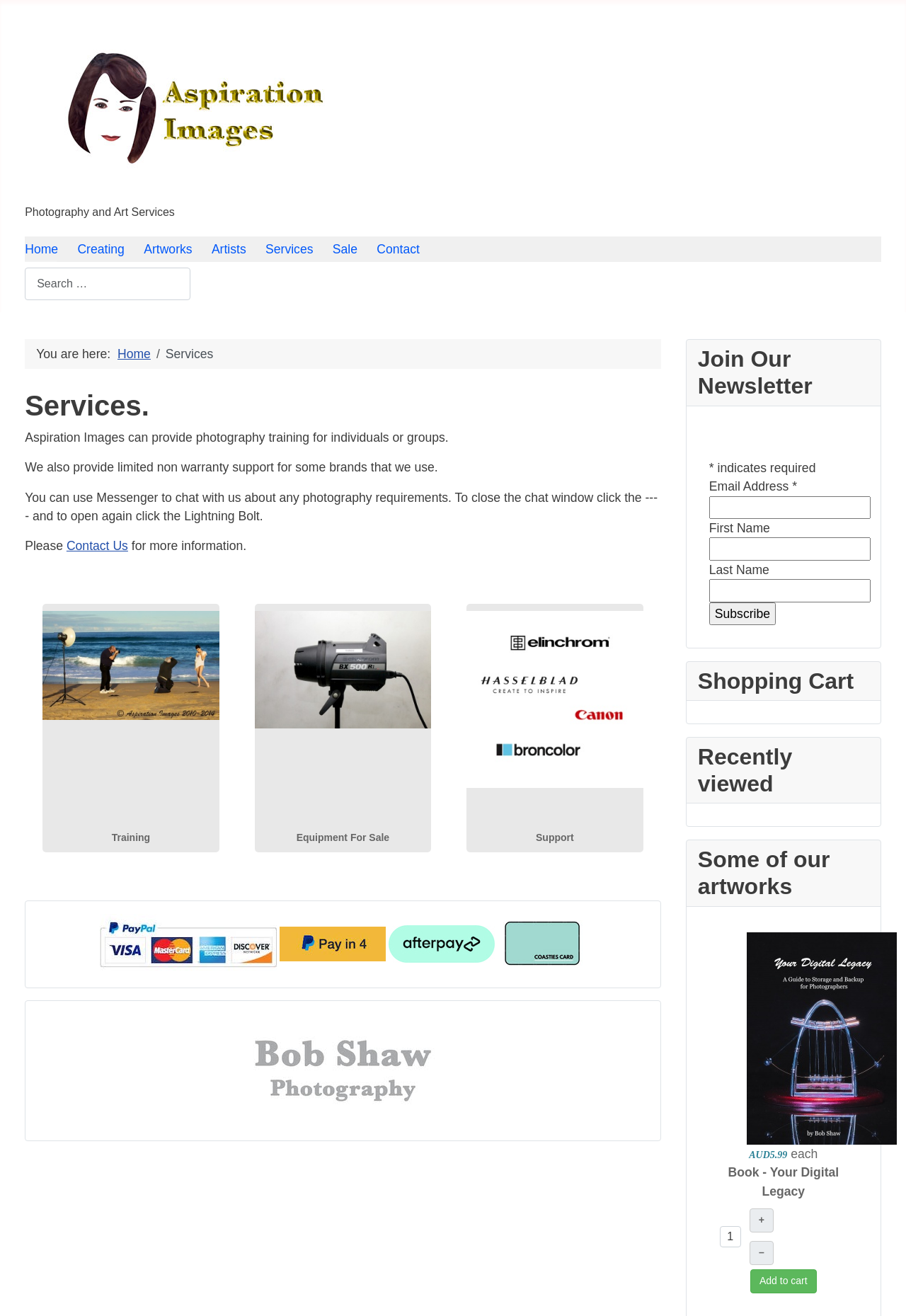Could you highlight the region that needs to be clicked to execute the instruction: "Contact us"?

[0.073, 0.41, 0.141, 0.42]